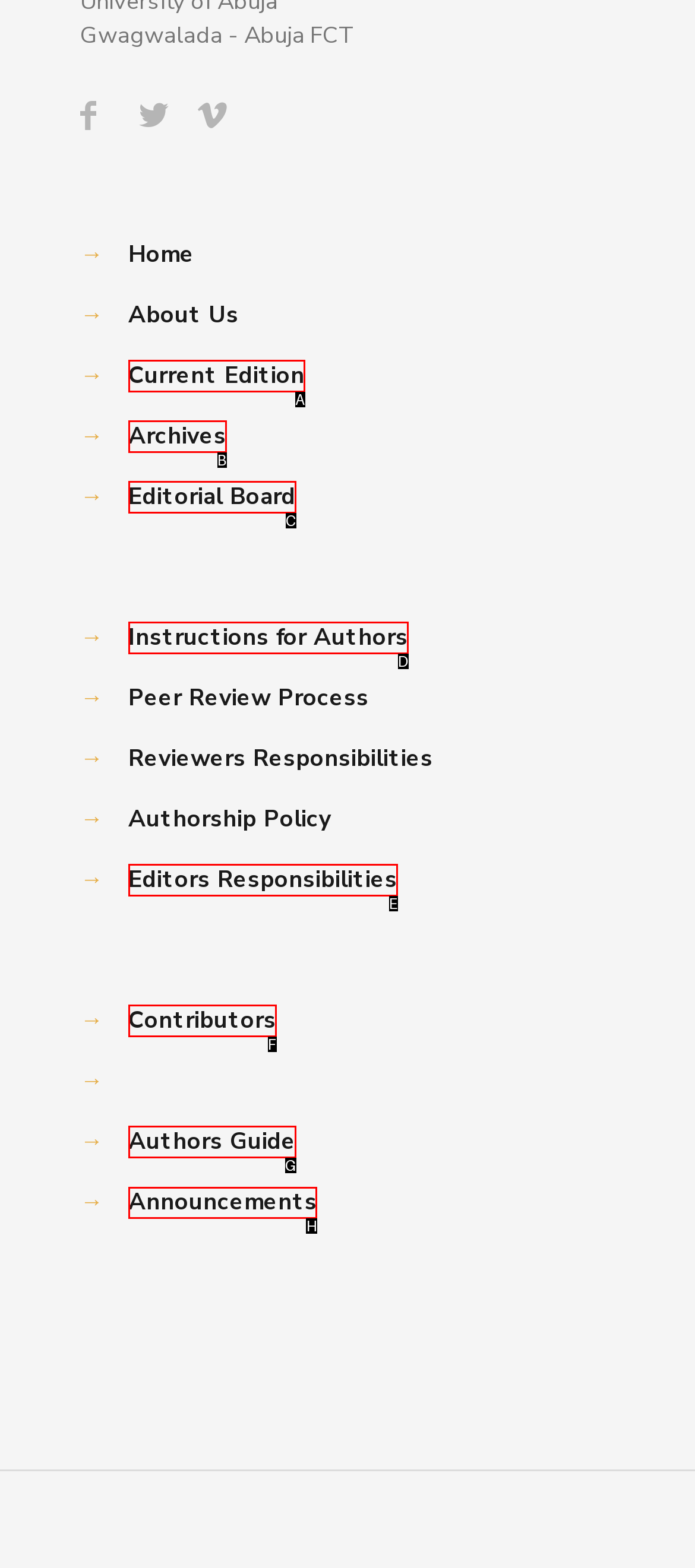Determine the letter of the UI element that will complete the task: Check Announcements
Reply with the corresponding letter.

H